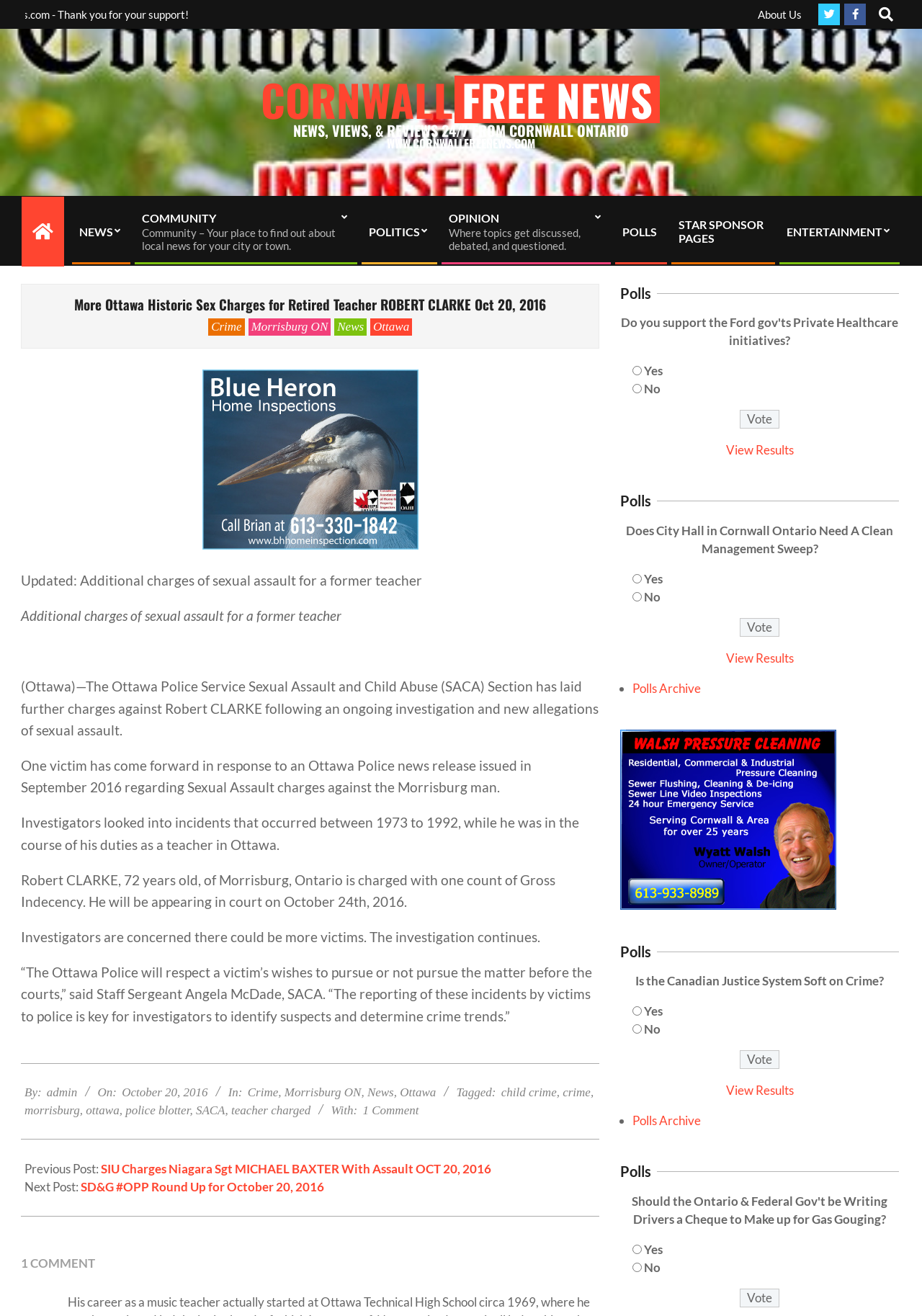Can you find the bounding box coordinates for the element to click on to achieve the instruction: "Read the news article"?

[0.023, 0.433, 0.65, 0.866]